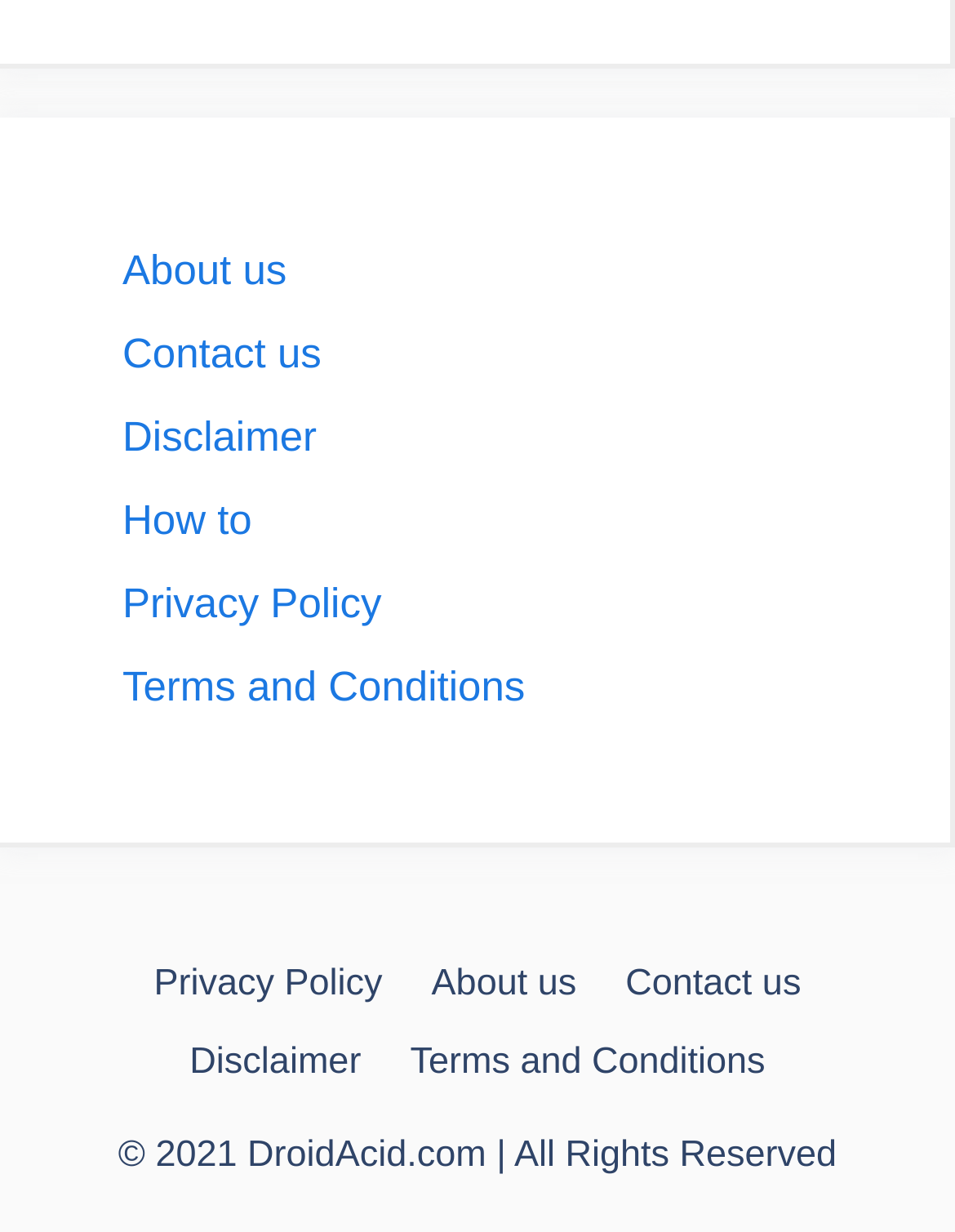Determine the bounding box coordinates of the section to be clicked to follow the instruction: "read Terms and Conditions". The coordinates should be given as four float numbers between 0 and 1, formatted as [left, top, right, bottom].

[0.128, 0.539, 0.55, 0.577]